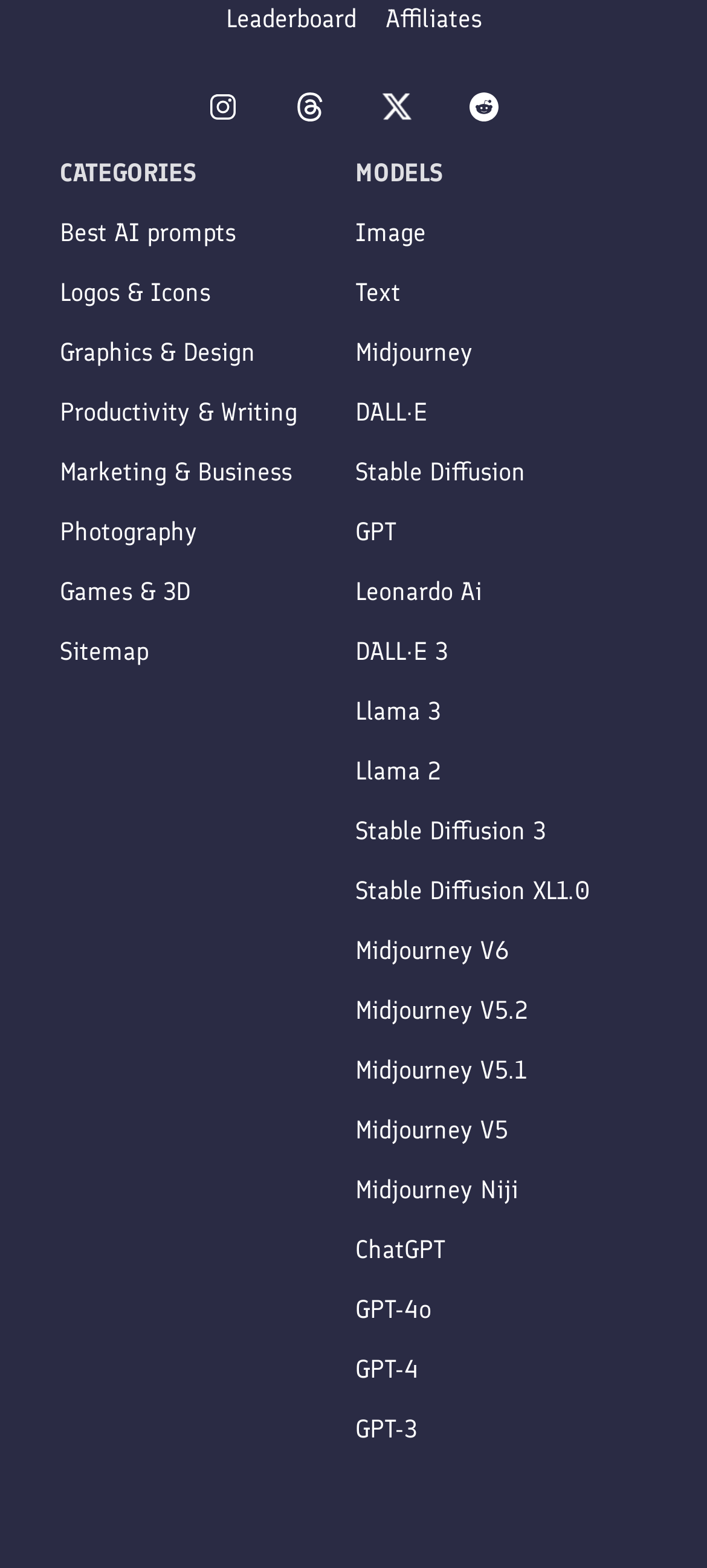How many logo links are there in the top navigation bar?
From the image, respond with a single word or phrase.

4